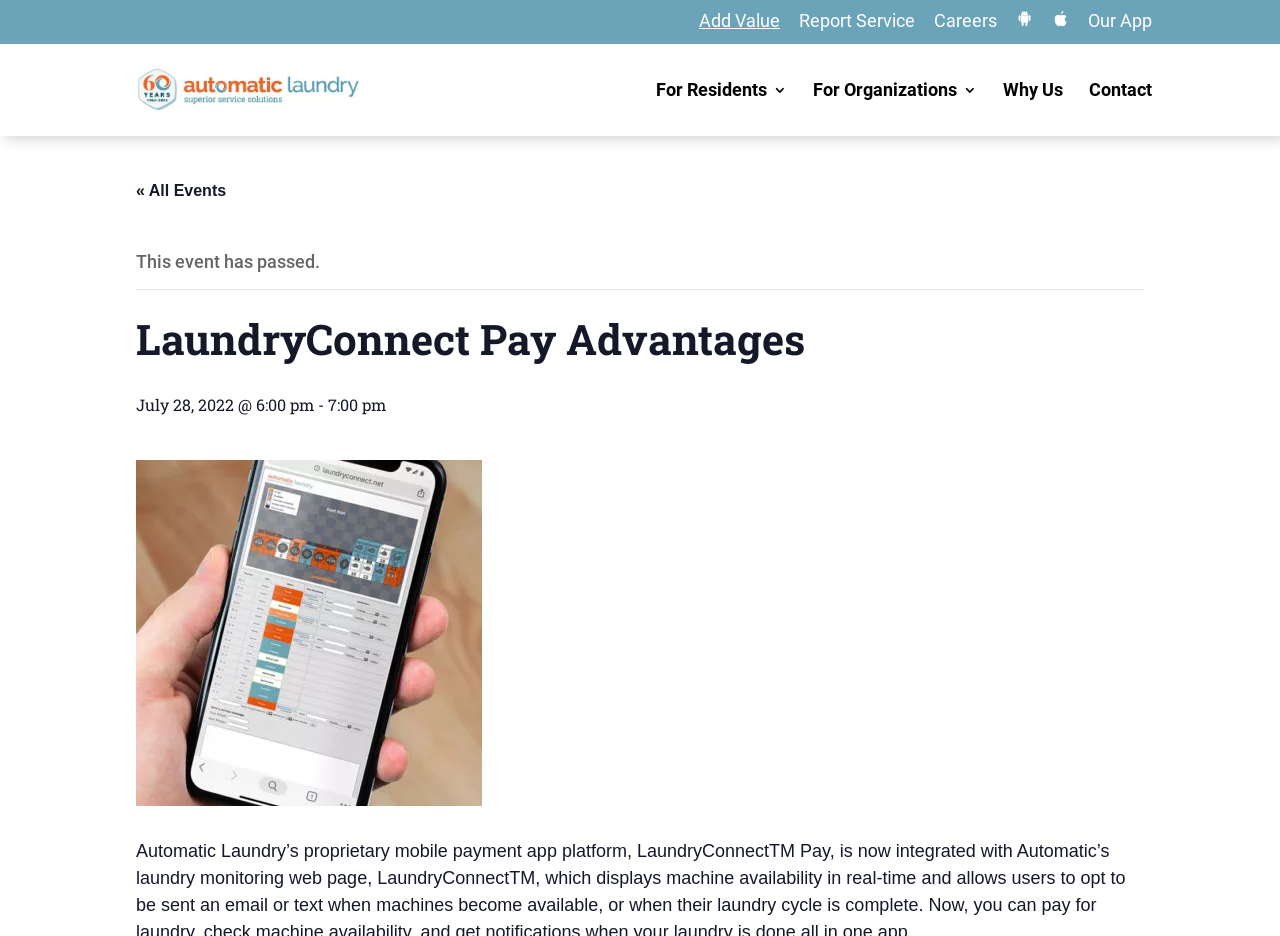Please find the bounding box coordinates of the element's region to be clicked to carry out this instruction: "go to Automatic Laundry homepage".

[0.103, 0.083, 0.438, 0.105]